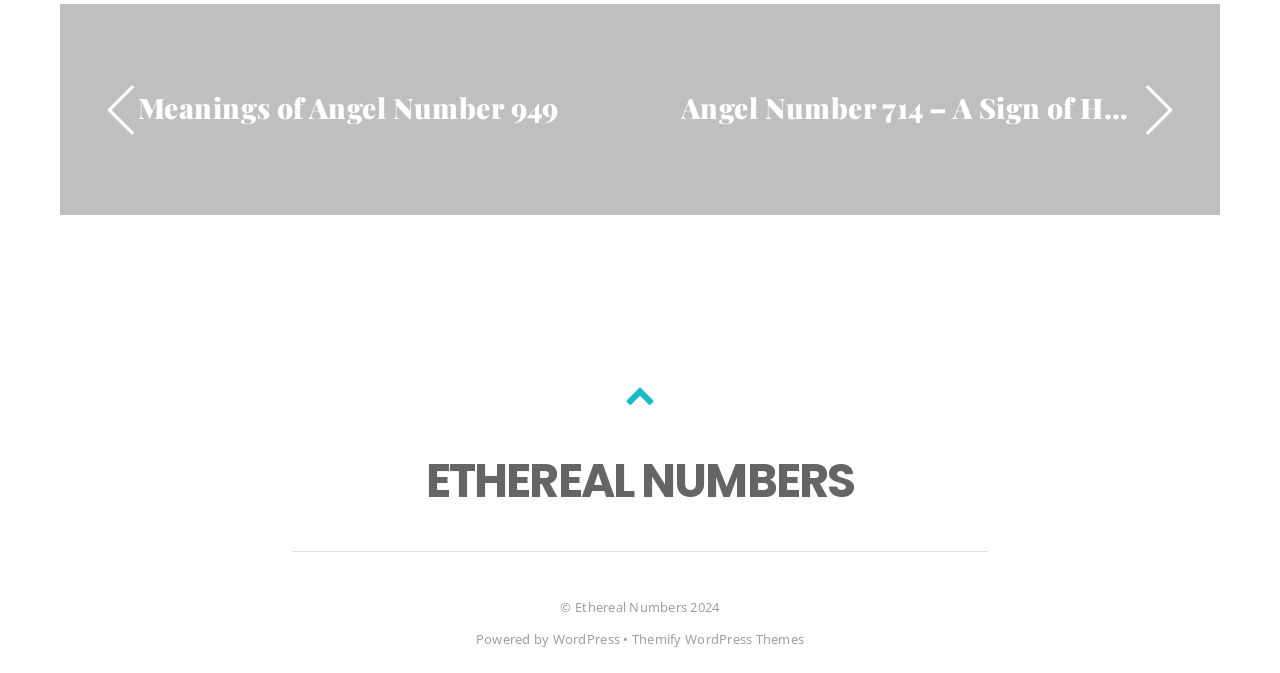Please provide a short answer using a single word or phrase for the question:
What is the platform powering the website?

WordPress